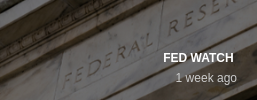Capture every detail in the image and describe it fully.

The image features a close-up view of the ornate stonework of a building facade, prominently displaying the words "FEDERAL RESERVE." This architectural detail reflects the significance of the Federal Reserve in the American financial system. Accompanying the image is the heading "FED WATCH," indicating an article or discussion focused on the latest developments or analyses related to the Federal Reserve's policies and actions. The timestamp "1 week ago" suggests that the content is recent, emphasizing its relevance in the current economic context. This visual and textual combination invites viewers to engage with timely insights regarding the central banking system and its impact on the economy.